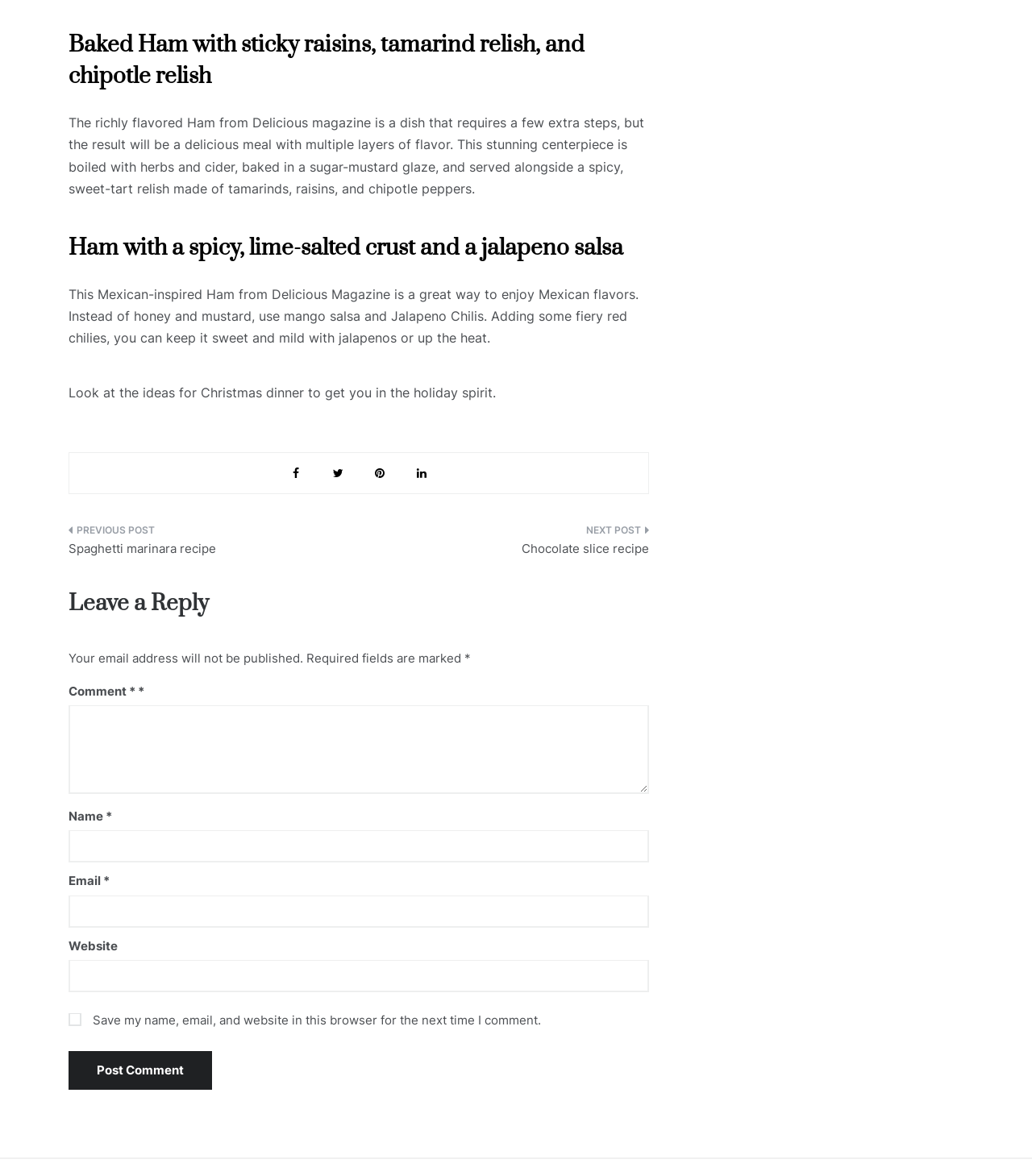Extract the bounding box of the UI element described as: "parent_node: Name * name="author"".

[0.066, 0.706, 0.629, 0.734]